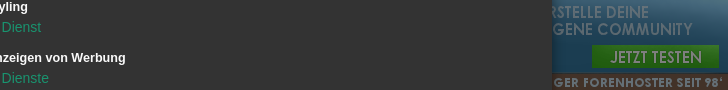Respond with a single word or phrase to the following question:
What is the primary focus of Xobor's platform?

Creating online forums